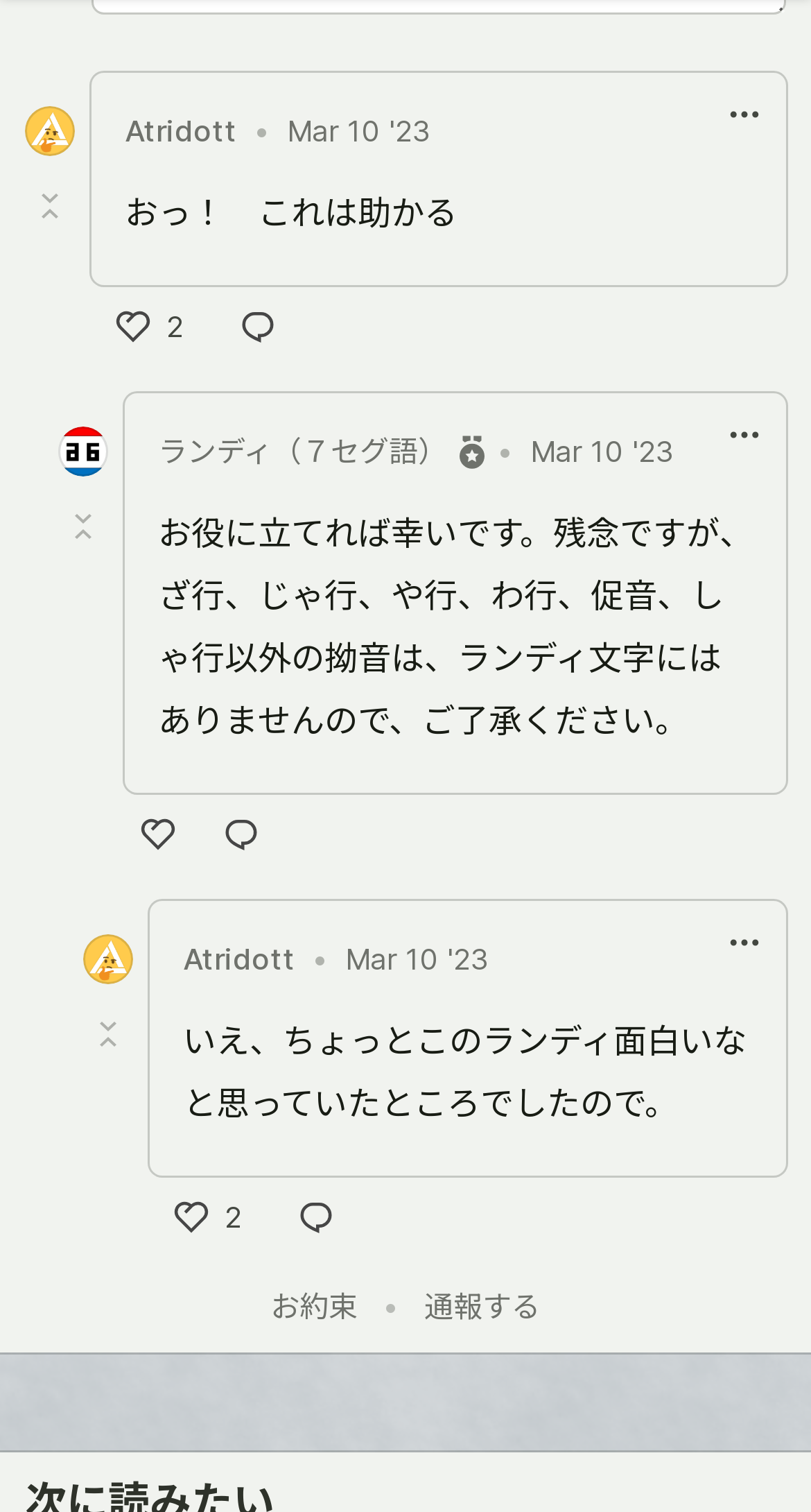What is the date of the second comment?
Ensure your answer is thorough and detailed.

I looked at the second comment section and found the date 'Mar 10 '23' next to the username.